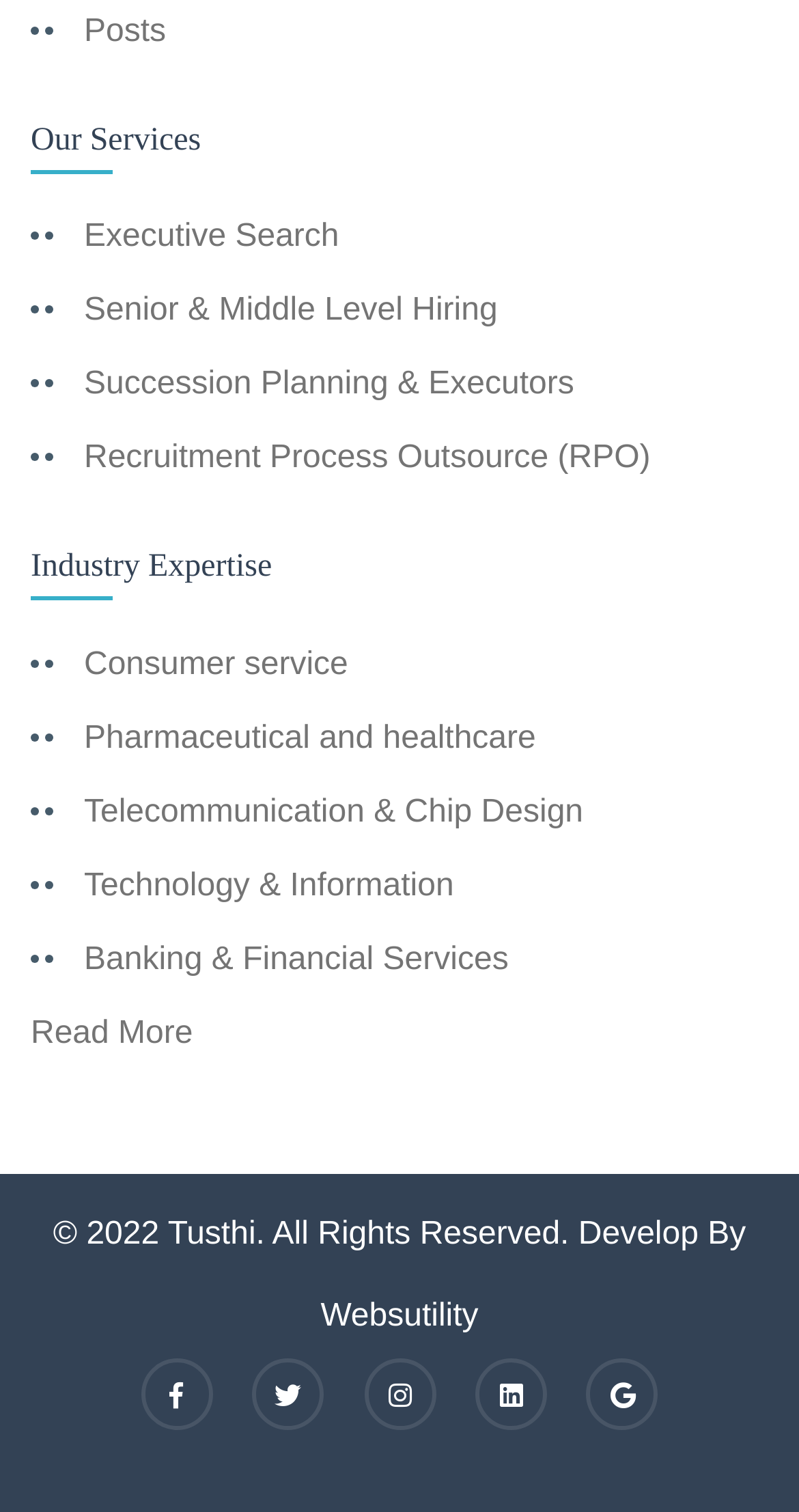Pinpoint the bounding box coordinates for the area that should be clicked to perform the following instruction: "View executive search services".

[0.038, 0.14, 0.424, 0.175]